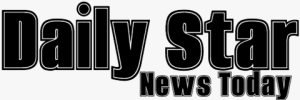Generate an elaborate caption that covers all aspects of the image.

The image features the logo of the "Daily Star," a prominent news publication. The title is presented in bold, stylized typography, emphasizing the phrase "Daily Star" prominently, while the subtitle "News Today" is slightly smaller, suggesting a focus on current events. The contrasting use of font weights draws attention to the publication’s name, indicating its role in delivering news. This image likely serves to represent the "Daily Star" within a broader context of featured news sources, showcasing its relevance in the media landscape.